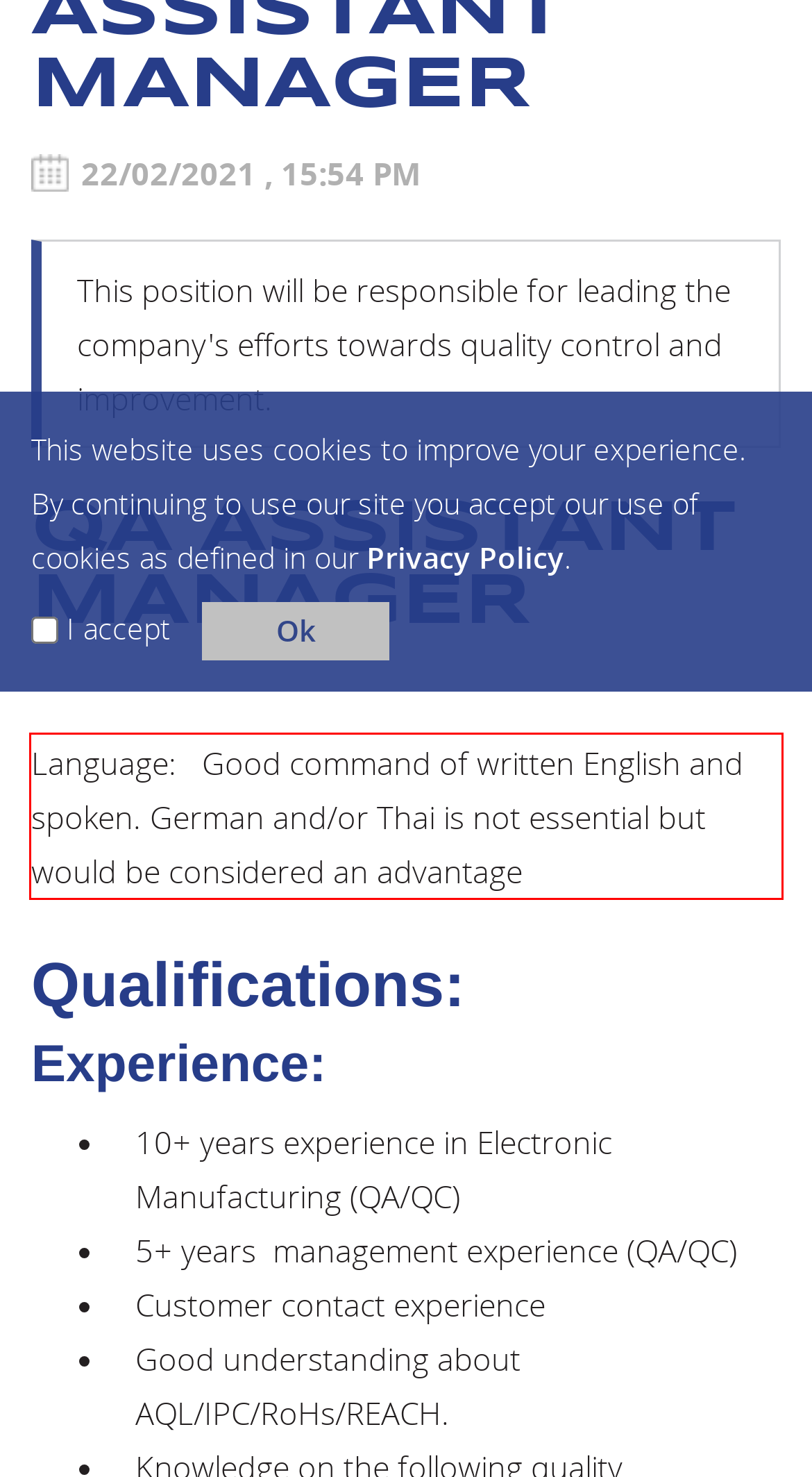You are given a screenshot with a red rectangle. Identify and extract the text within this red bounding box using OCR.

Language: Good command of written English and spoken. German and/or Thai is not essential but would be considered an advantage